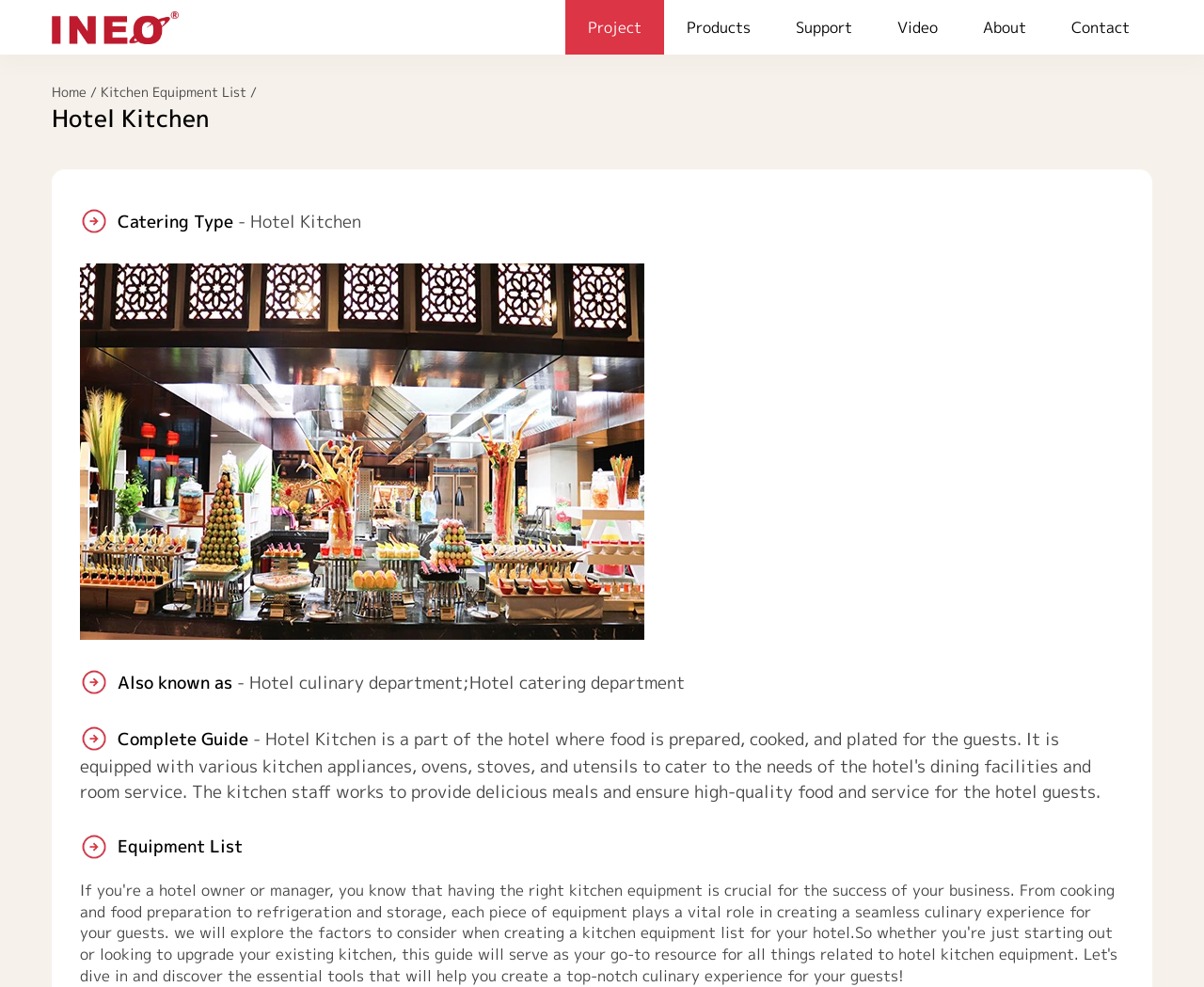Based on the element description, predict the bounding box coordinates (top-left x, top-left y, bottom-right x, bottom-right y) for the UI element in the screenshot: Kitchen Equipment List

[0.084, 0.084, 0.205, 0.102]